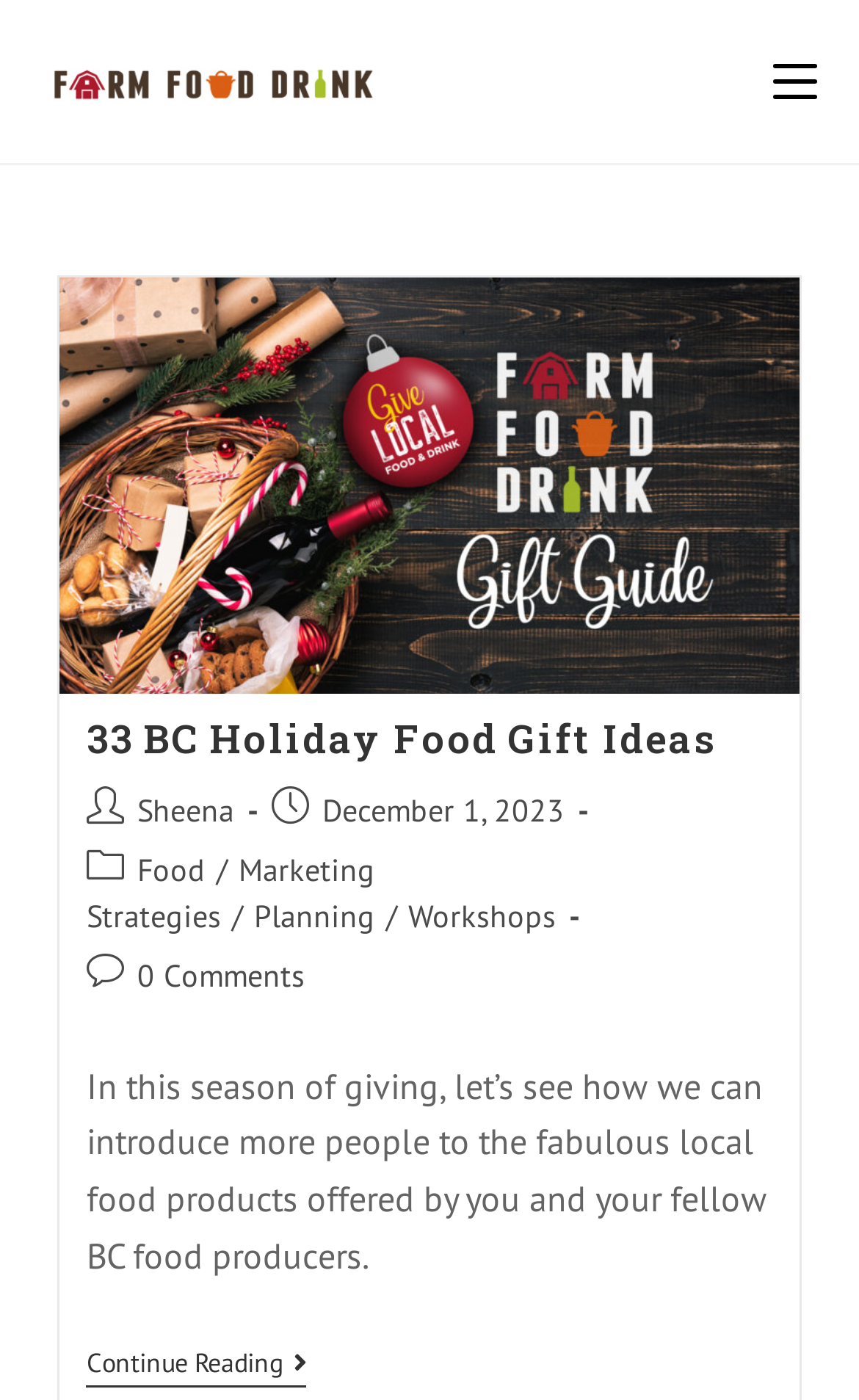Please specify the bounding box coordinates of the area that should be clicked to accomplish the following instruction: "Continue reading 33 BC Holiday Food Gift Ideas". The coordinates should consist of four float numbers between 0 and 1, i.e., [left, top, right, bottom].

[0.101, 0.963, 0.357, 0.99]